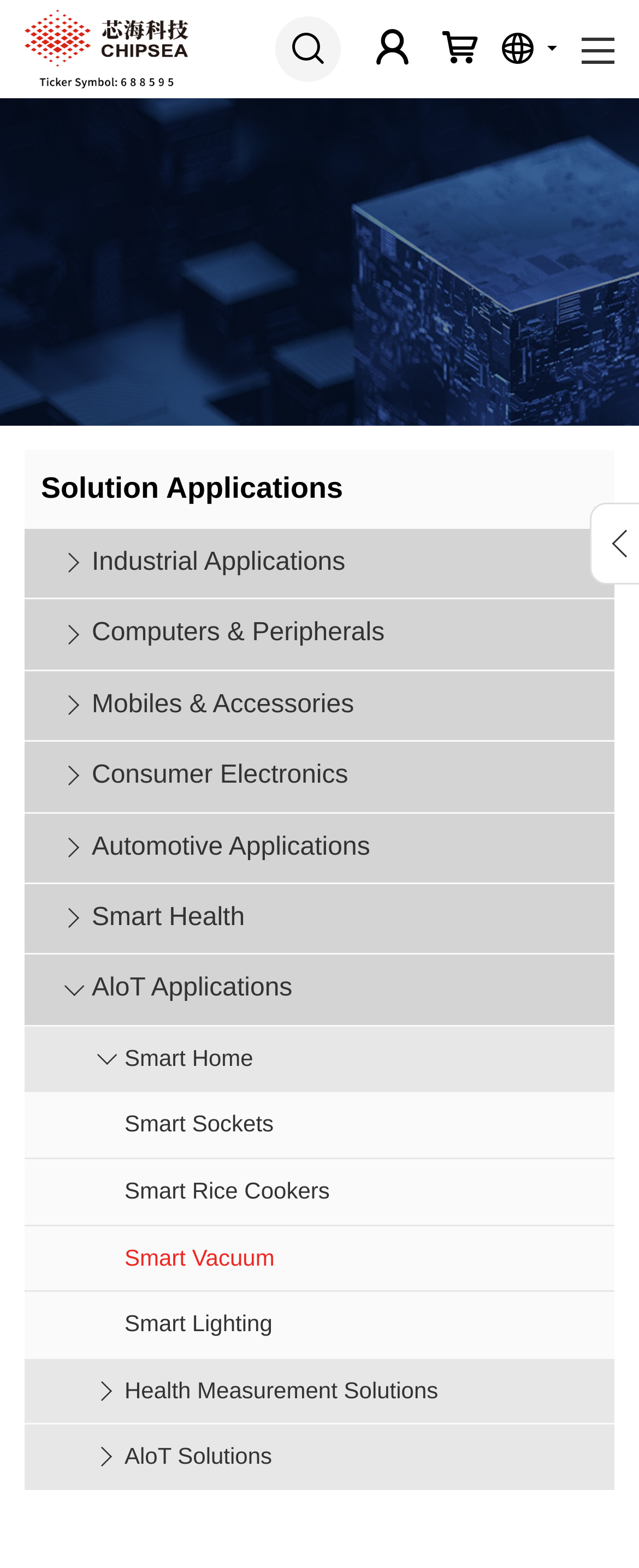For the following element description, predict the bounding box coordinates in the format (top-left x, top-left y, bottom-right x, bottom-right y). All values should be floating point numbers between 0 and 1. Description: Industrial Applications

[0.144, 0.337, 0.54, 0.382]